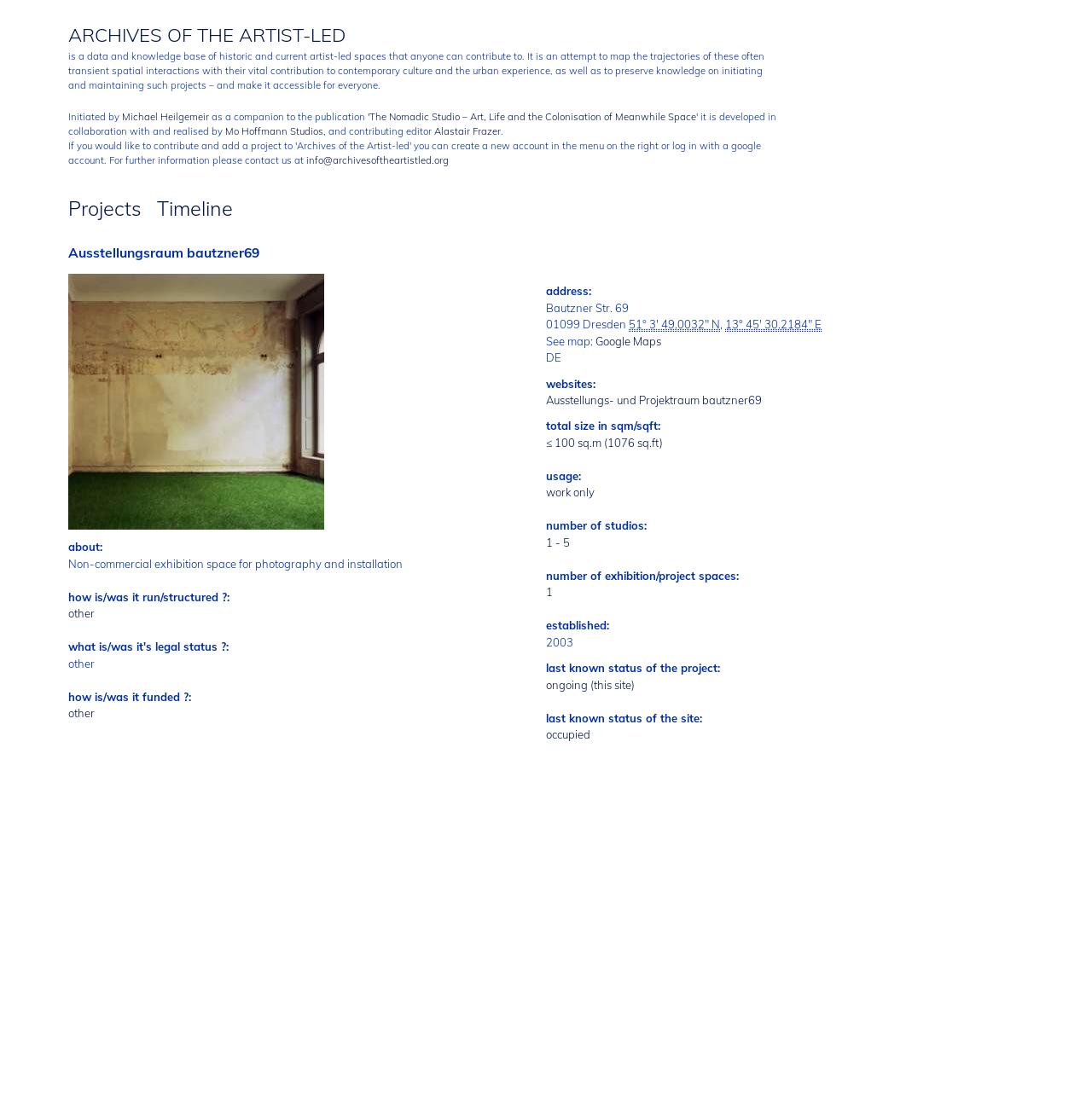Please predict the bounding box coordinates of the element's region where a click is necessary to complete the following instruction: "Search for something". The coordinates should be represented by four float numbers between 0 and 1, i.e., [left, top, right, bottom].

None